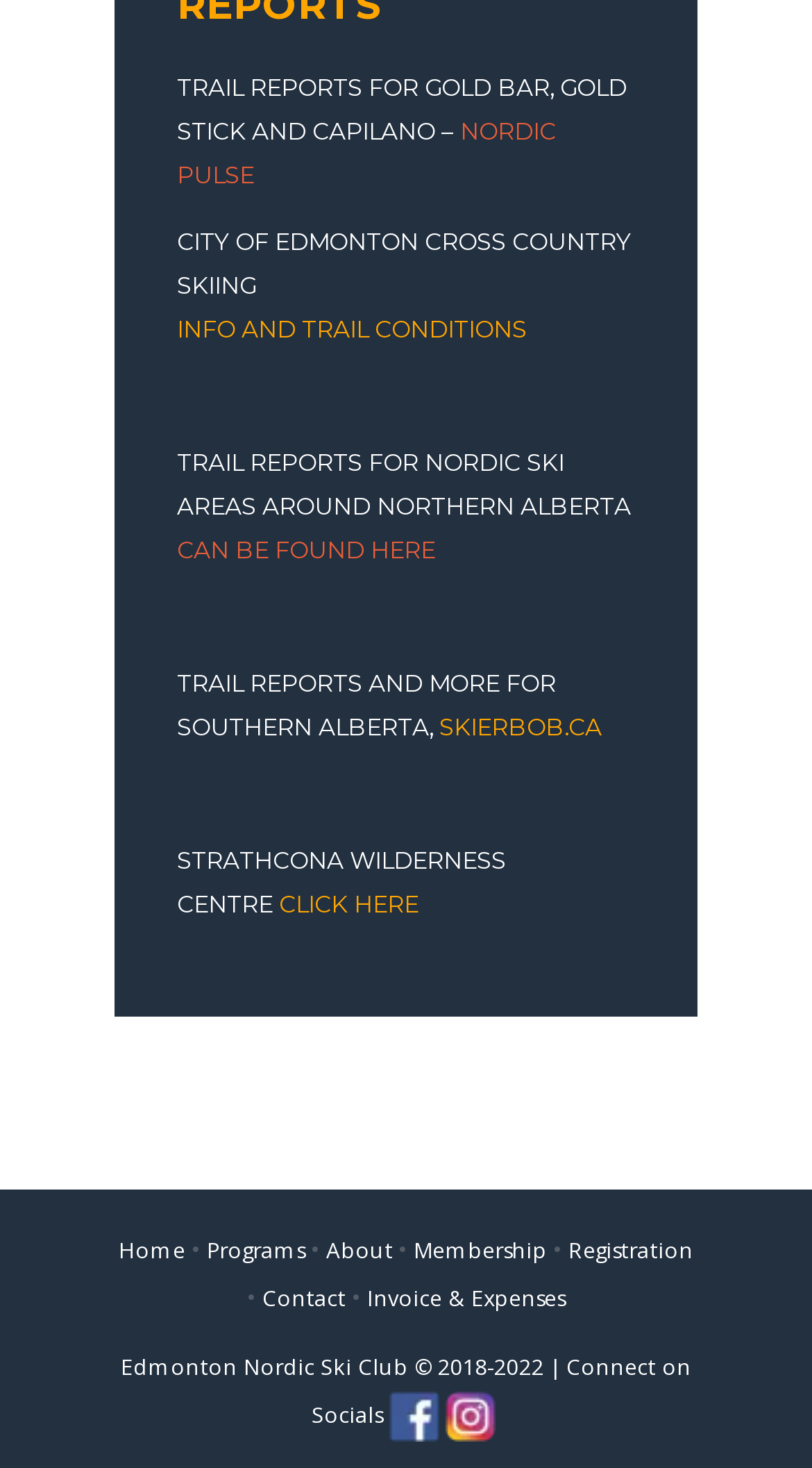Bounding box coordinates are to be given in the format (top-left x, top-left y, bottom-right x, bottom-right y). All values must be floating point numbers between 0 and 1. Provide the bounding box coordinate for the UI element described as: Nordic Pulse

[0.218, 0.079, 0.685, 0.129]